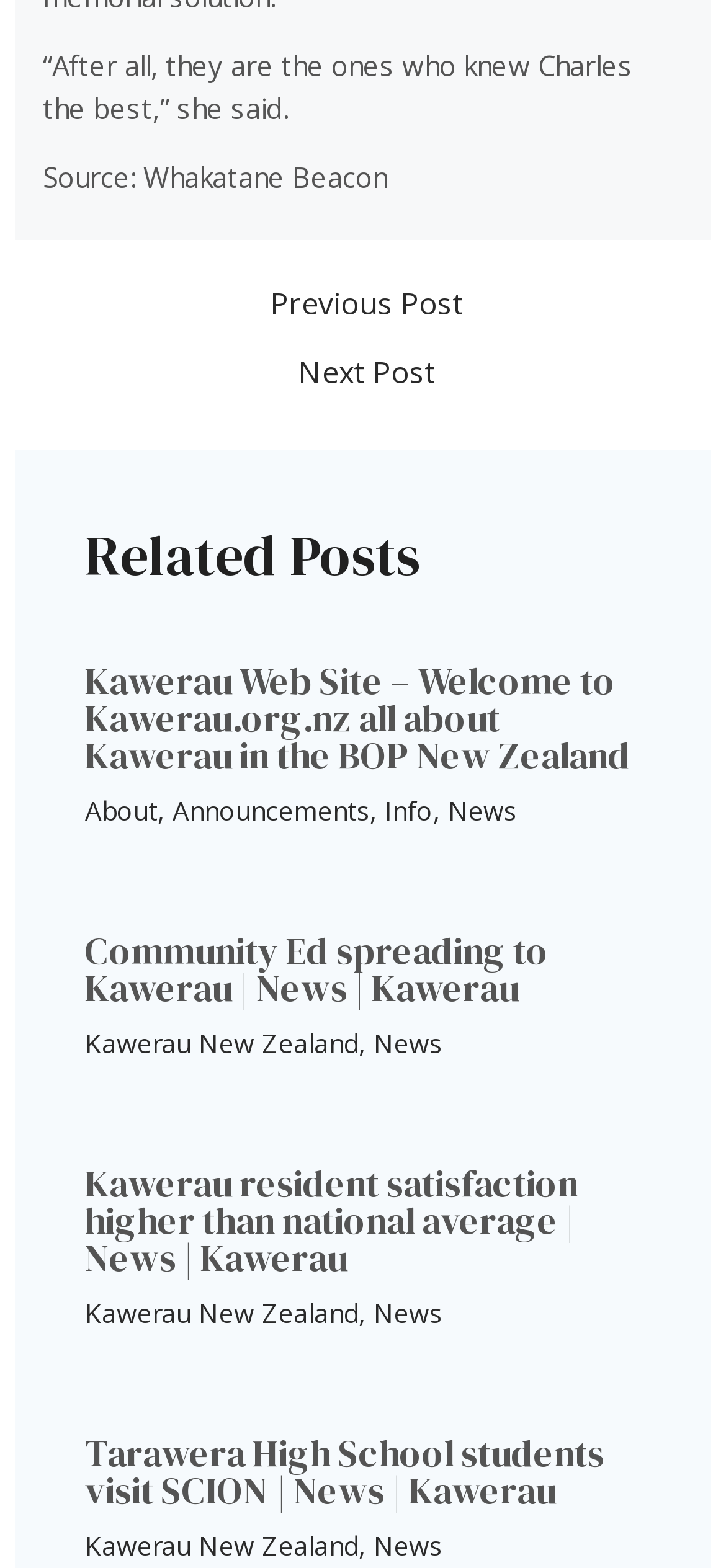Using the webpage screenshot, find the UI element described by Kawerau New Zealand. Provide the bounding box coordinates in the format (top-left x, top-left y, bottom-right x, bottom-right y), ensuring all values are floating point numbers between 0 and 1.

[0.117, 0.826, 0.494, 0.849]